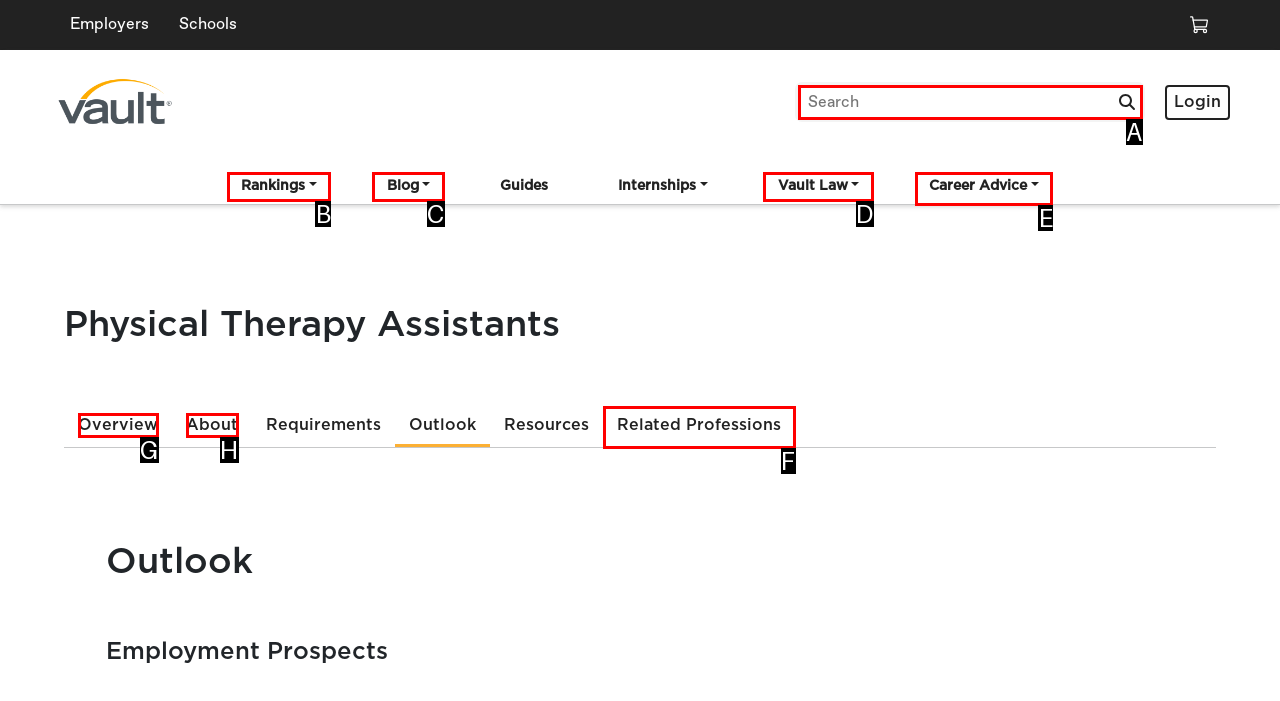Determine the HTML element that aligns with the description: Rankings
Answer by stating the letter of the appropriate option from the available choices.

B